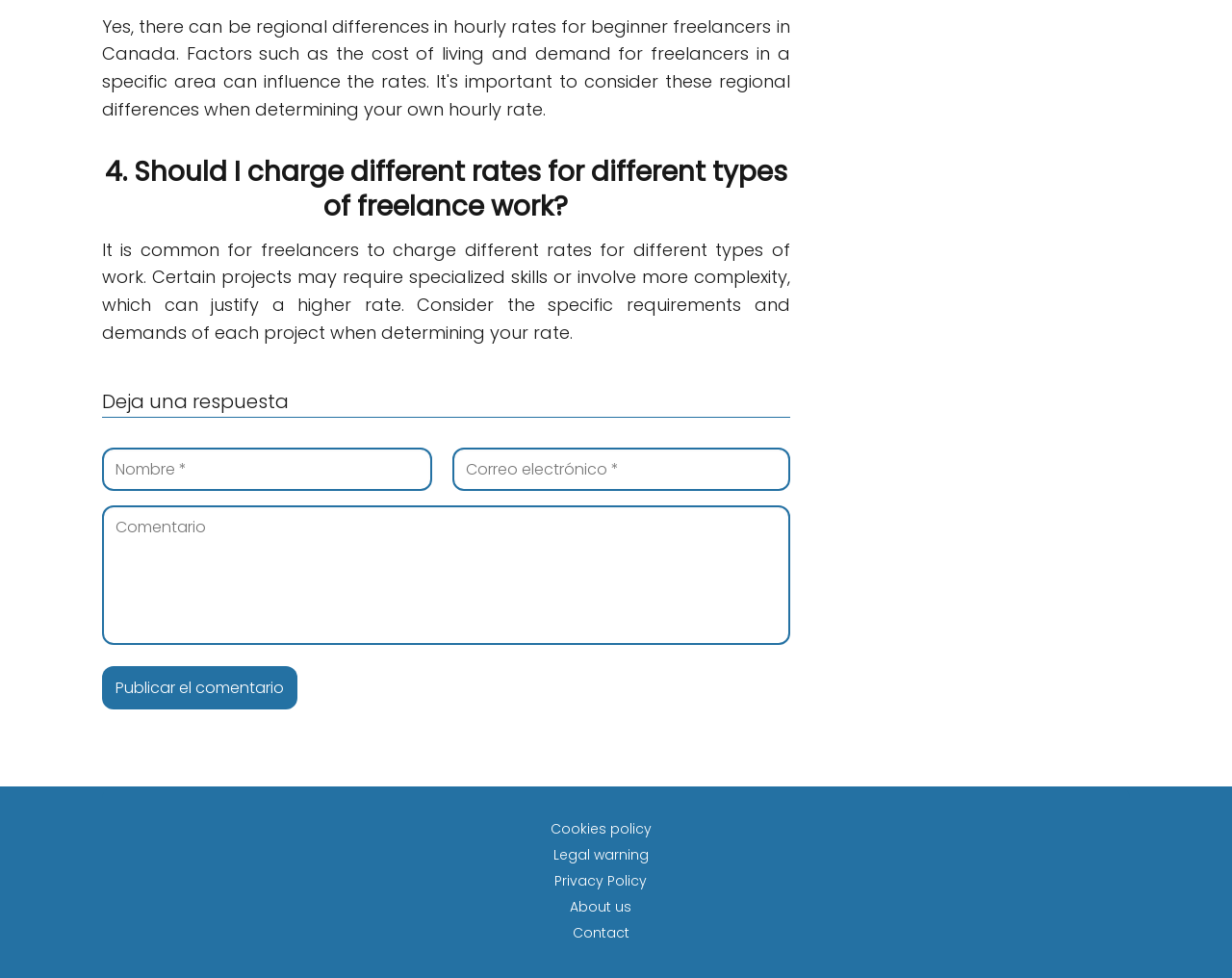Determine the bounding box coordinates for the HTML element mentioned in the following description: "Contact". The coordinates should be a list of four floats ranging from 0 to 1, represented as [left, top, right, bottom].

[0.464, 0.944, 0.511, 0.963]